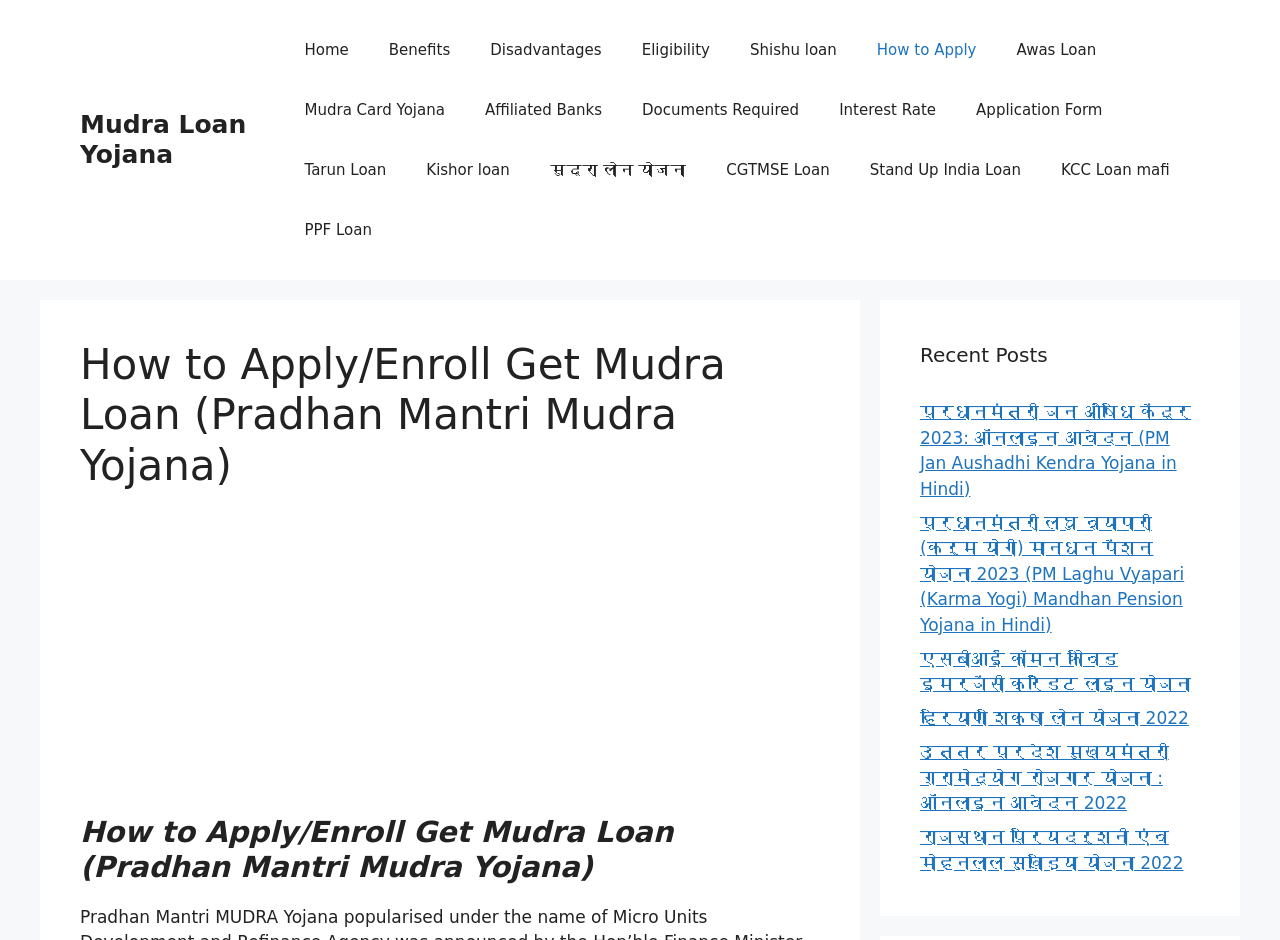Please specify the bounding box coordinates for the clickable region that will help you carry out the instruction: "Click on the 'प्रधानमंत्री जन औषधि केंद्र 2023: ऑनलाइन आवेदन' link".

[0.719, 0.428, 0.931, 0.53]